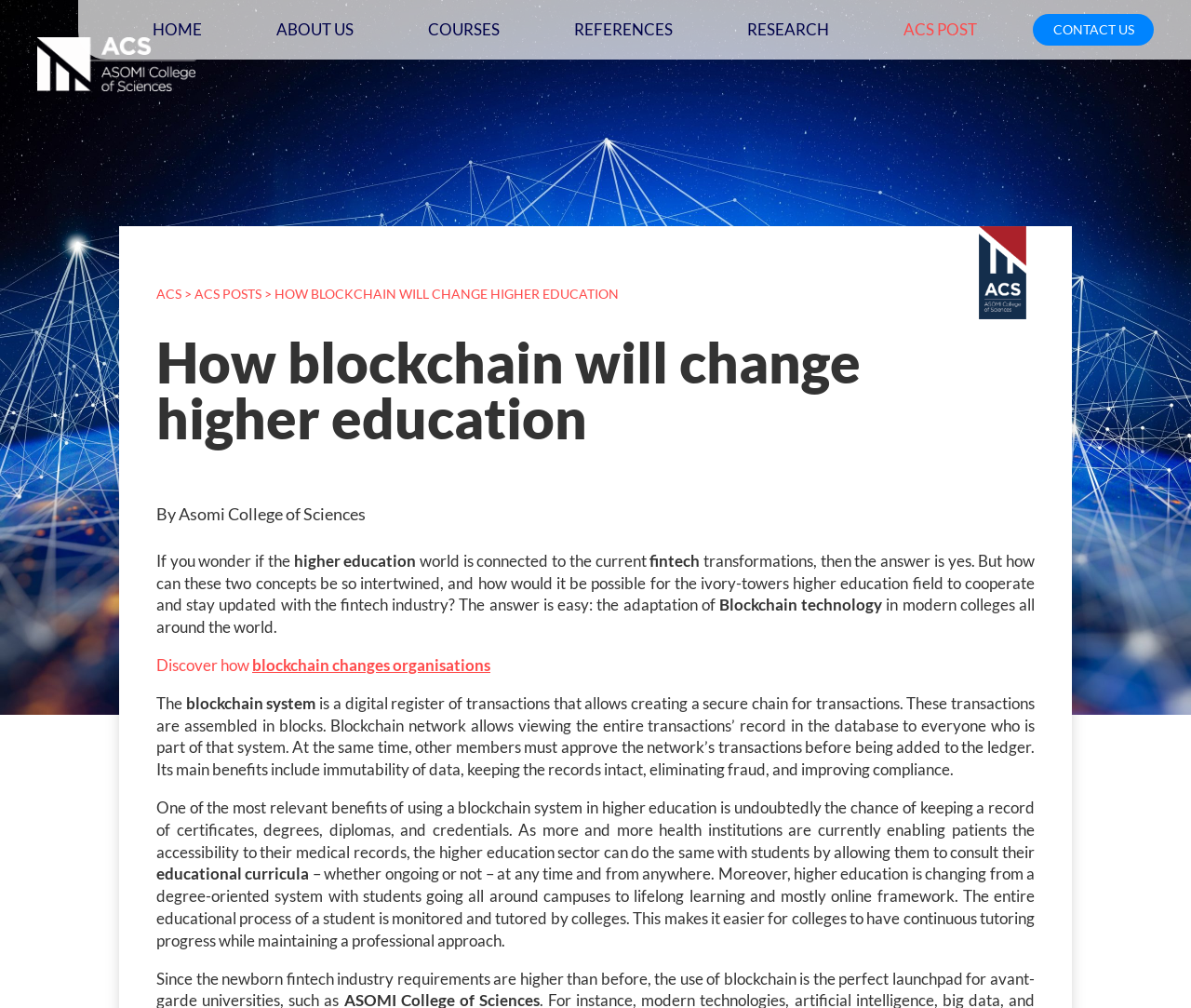Could you indicate the bounding box coordinates of the region to click in order to complete this instruction: "Discover how blockchain changes organisations".

[0.131, 0.65, 0.412, 0.669]